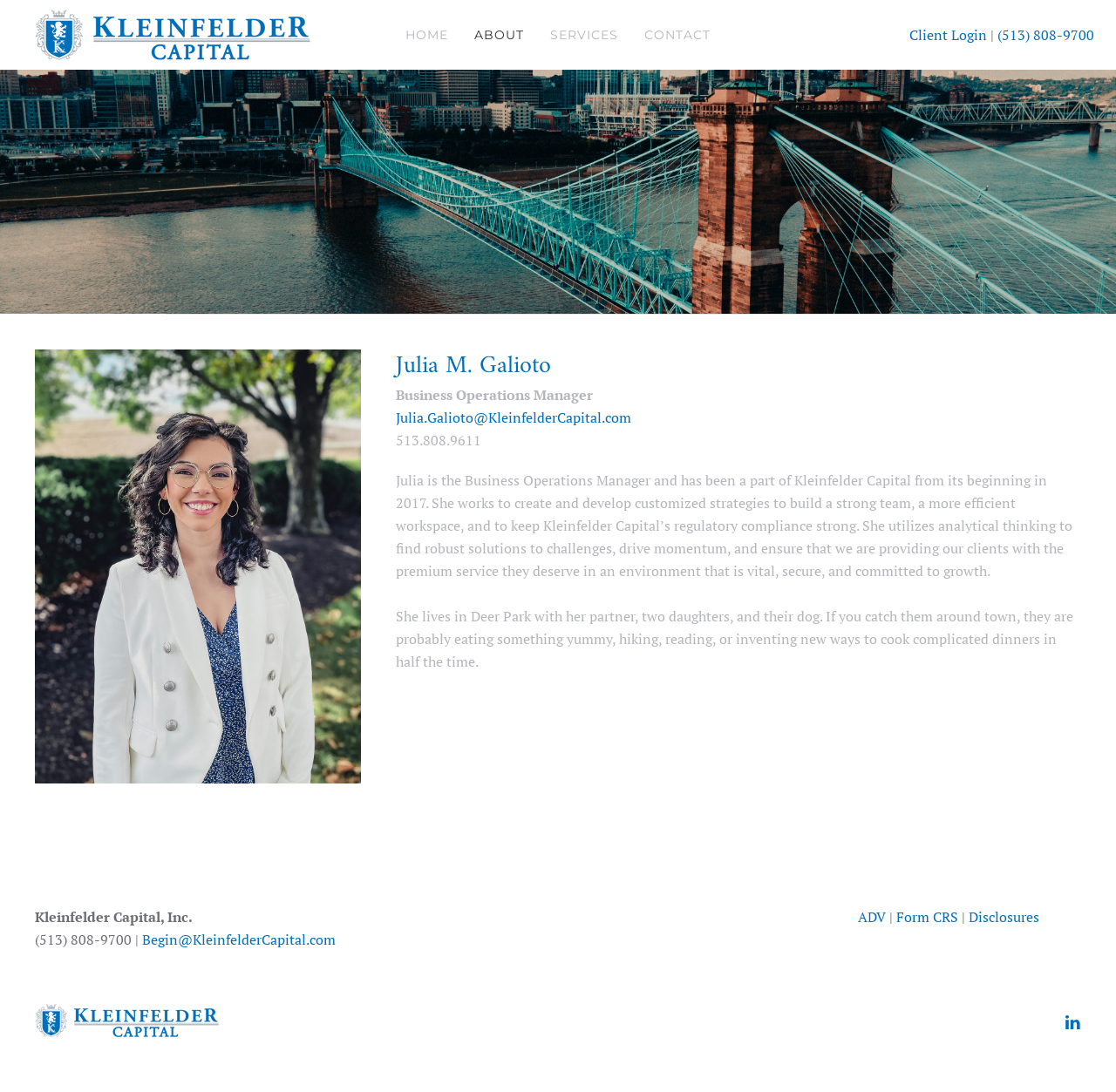What is the company's phone number?
Please look at the screenshot and answer in one word or a short phrase.

(513) 808-9700